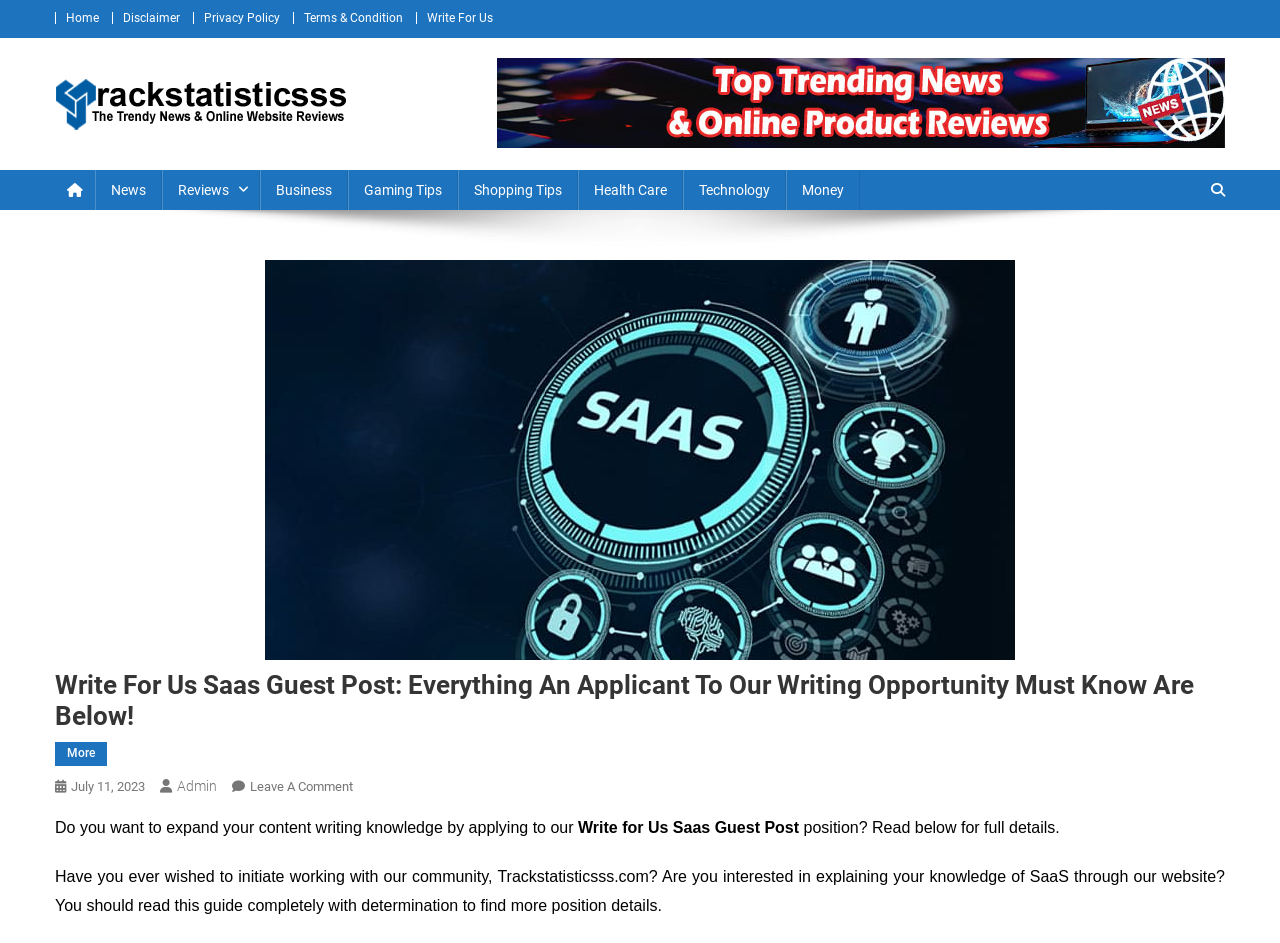Determine the bounding box coordinates of the clickable element to achieve the following action: 'Click on Home'. Provide the coordinates as four float values between 0 and 1, formatted as [left, top, right, bottom].

[0.052, 0.012, 0.077, 0.027]